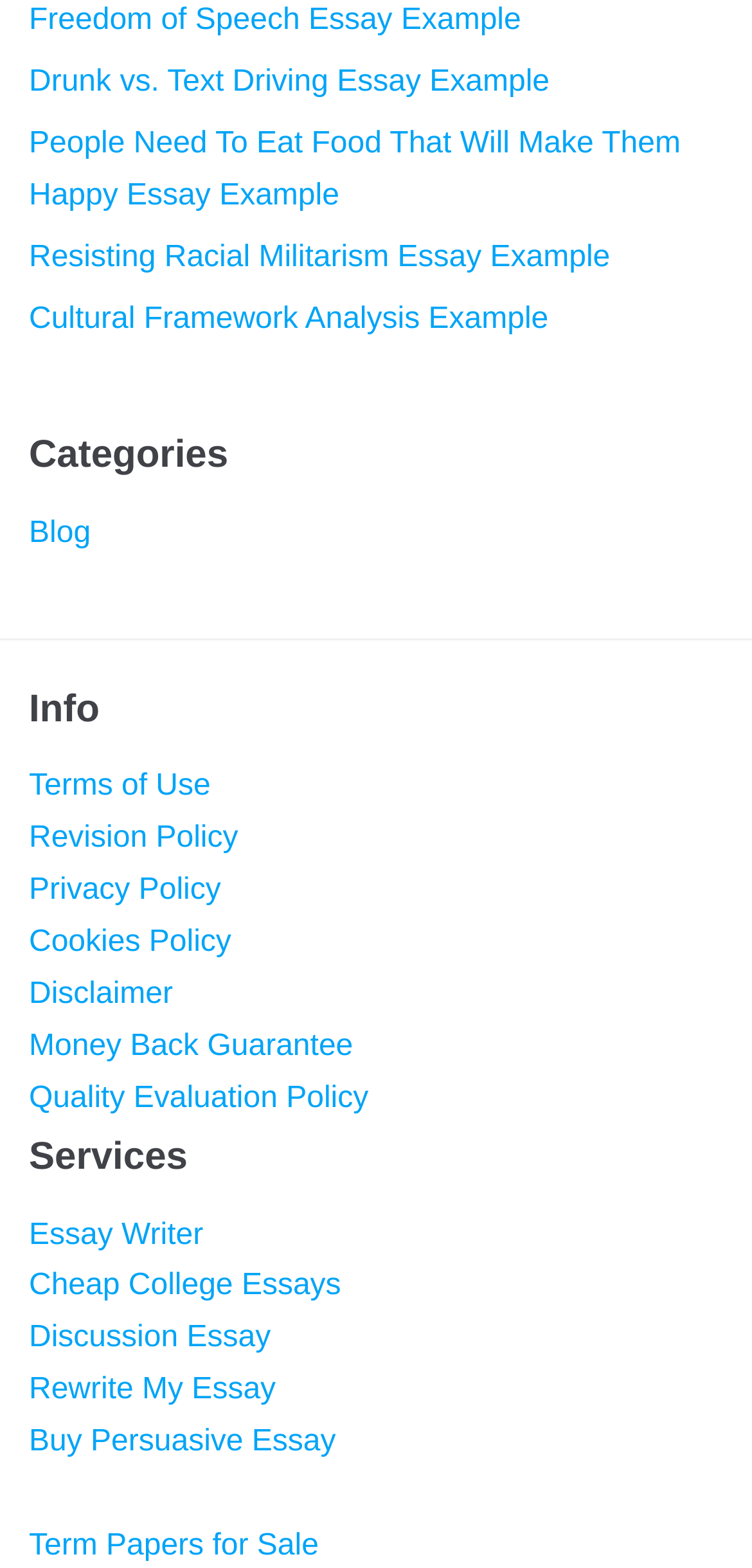Bounding box coordinates must be specified in the format (top-left x, top-left y, bottom-right x, bottom-right y). All values should be floating point numbers between 0 and 1. What are the bounding box coordinates of the UI element described as: Quality Evaluation Policy

[0.038, 0.69, 0.49, 0.711]